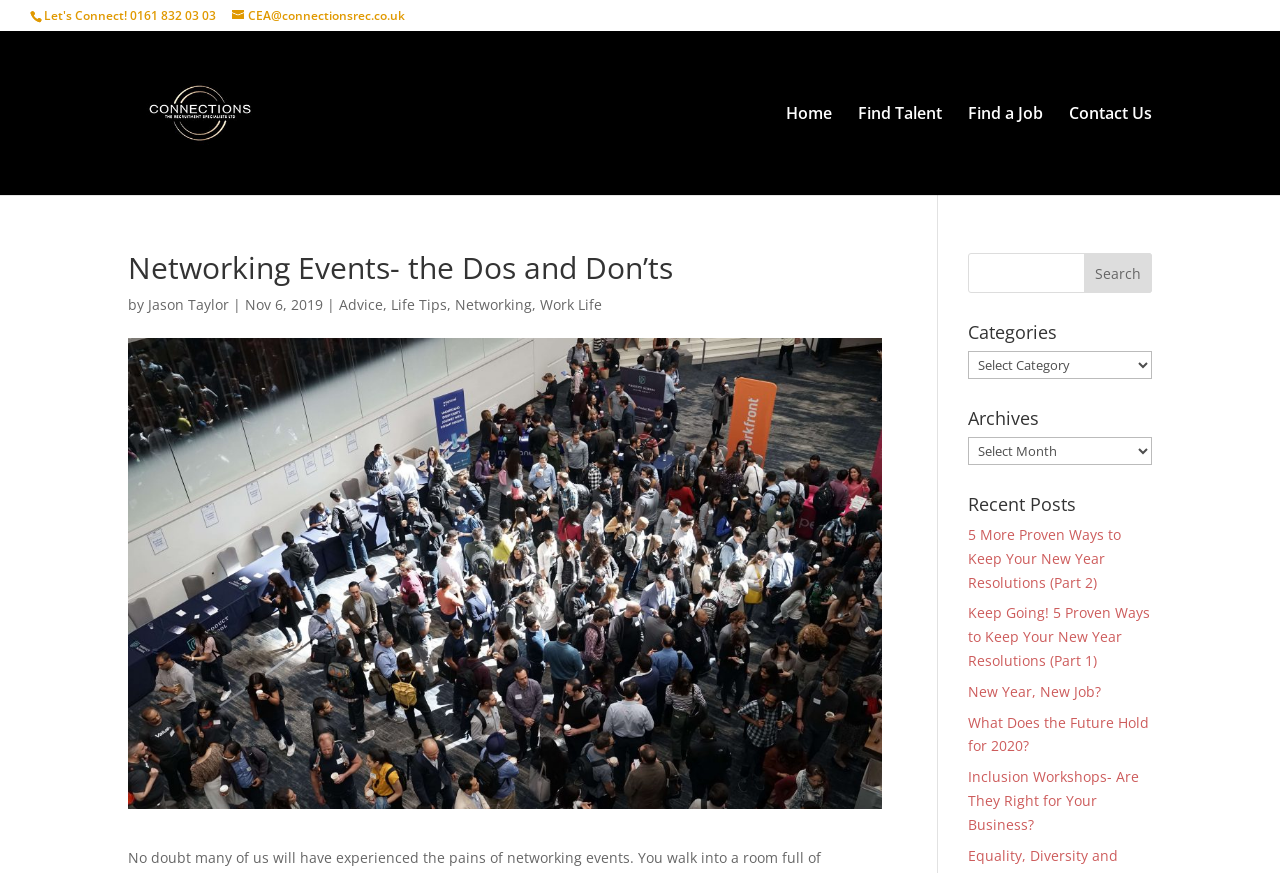What is the date of the current article?
From the image, respond with a single word or phrase.

Nov 6, 2019